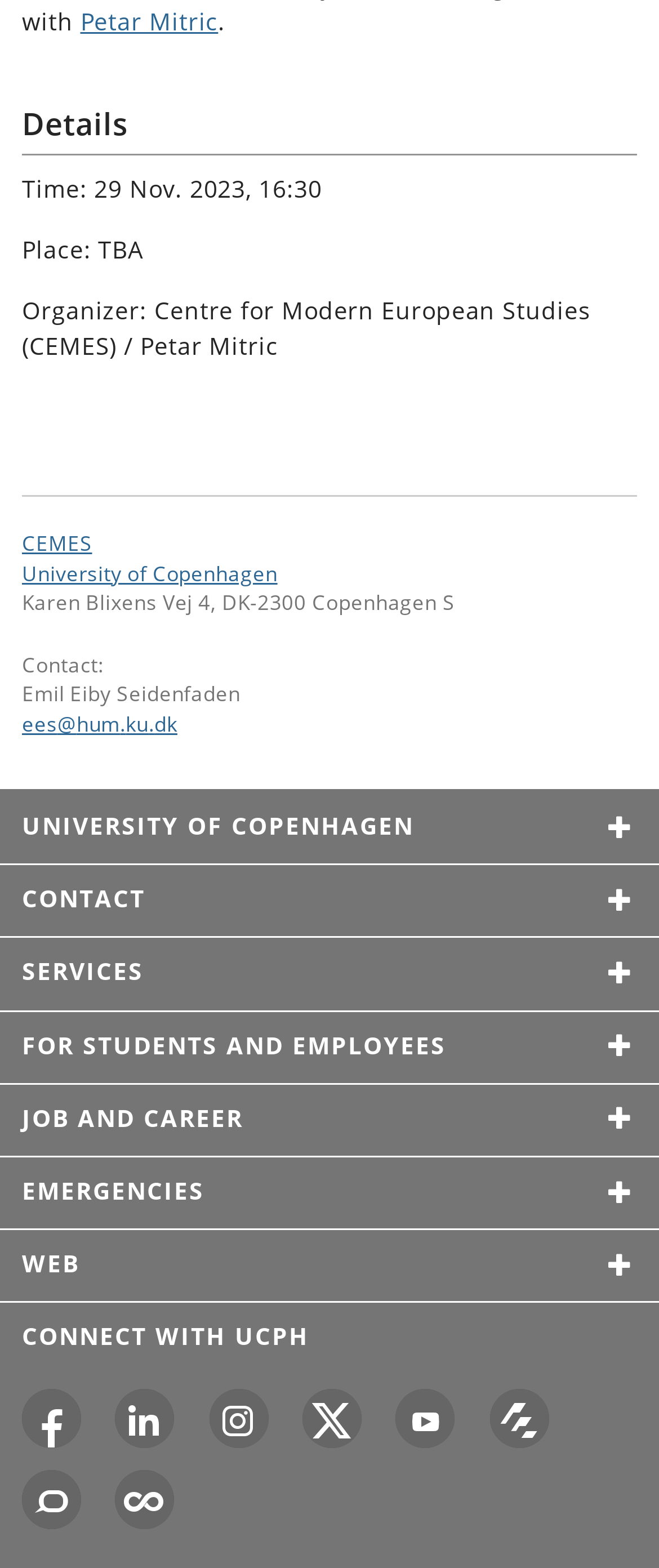Determine the bounding box coordinates of the clickable region to follow the instruction: "Contact Emil Eiby Seidenfaden".

[0.033, 0.453, 0.269, 0.47]